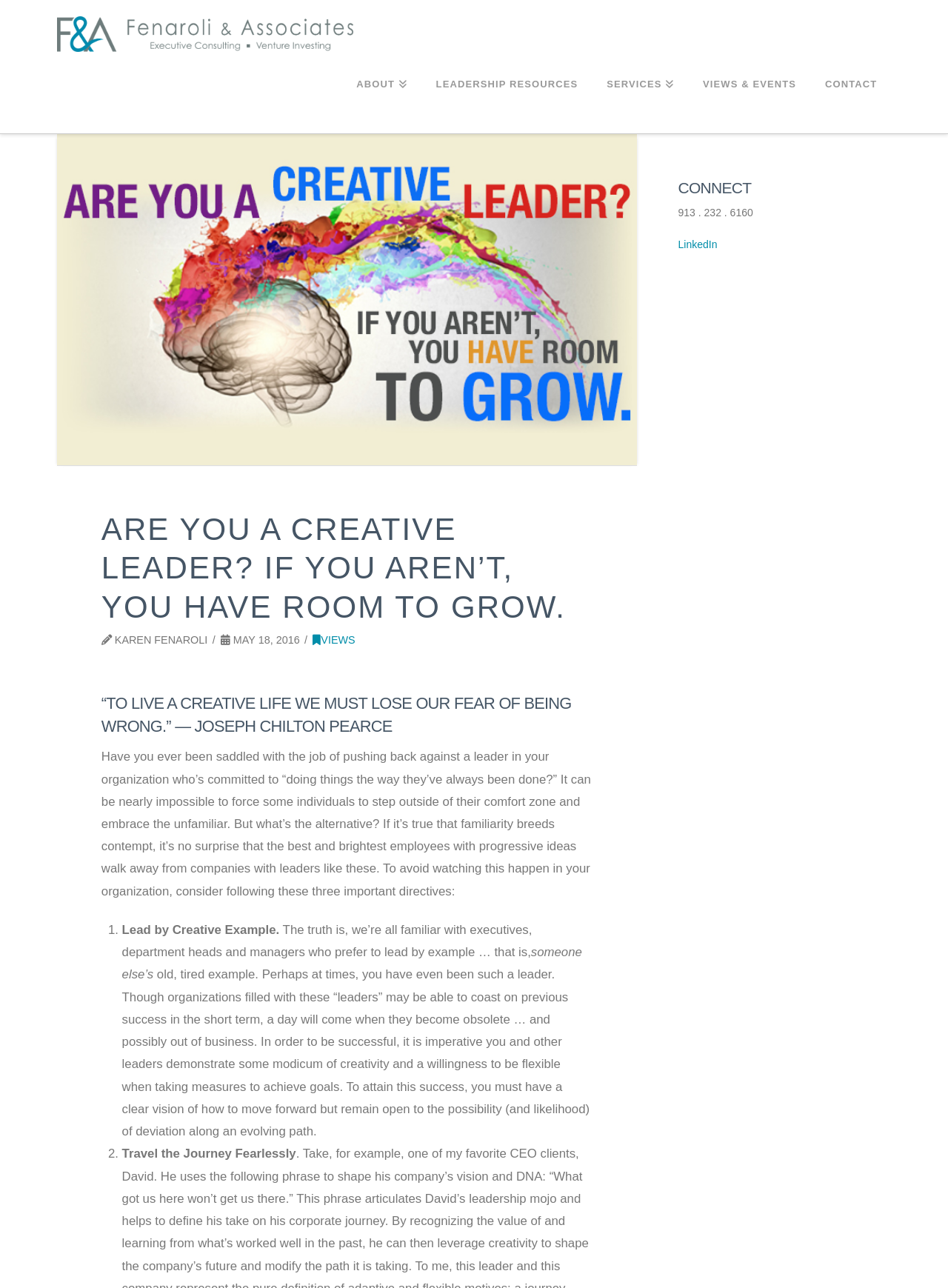Identify the bounding box coordinates for the region to click in order to carry out this instruction: "Click on LinkedIn". Provide the coordinates using four float numbers between 0 and 1, formatted as [left, top, right, bottom].

[0.715, 0.185, 0.757, 0.195]